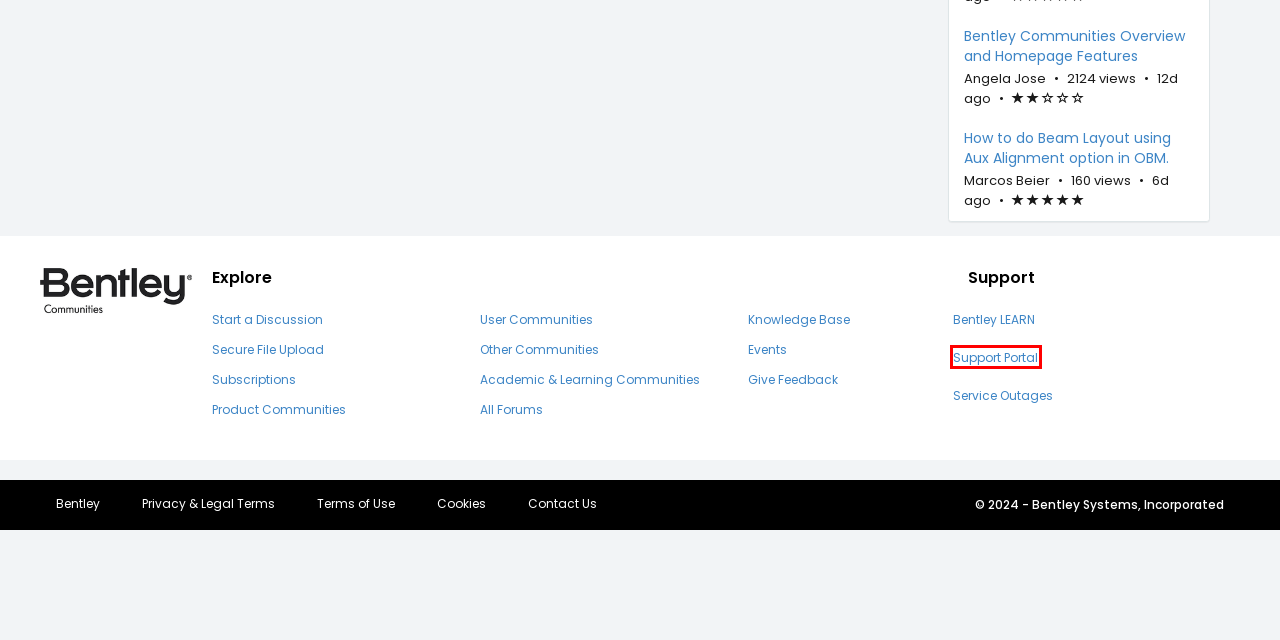Analyze the screenshot of a webpage that features a red rectangle bounding box. Pick the webpage description that best matches the new webpage you would see after clicking on the element within the red bounding box. Here are the candidates:
A. Academic & Learning Communities Landing Page - Communities
B. Bentley Support Portal - Customer Service
C. Other Communites Landing Page - Communities
D. Bentley Community - Communities
E. Community Forums - Communities
F. Bentley LEARNserver
G. Products Landing Page - Communities
H. Bentley Sharefile - Communities

B